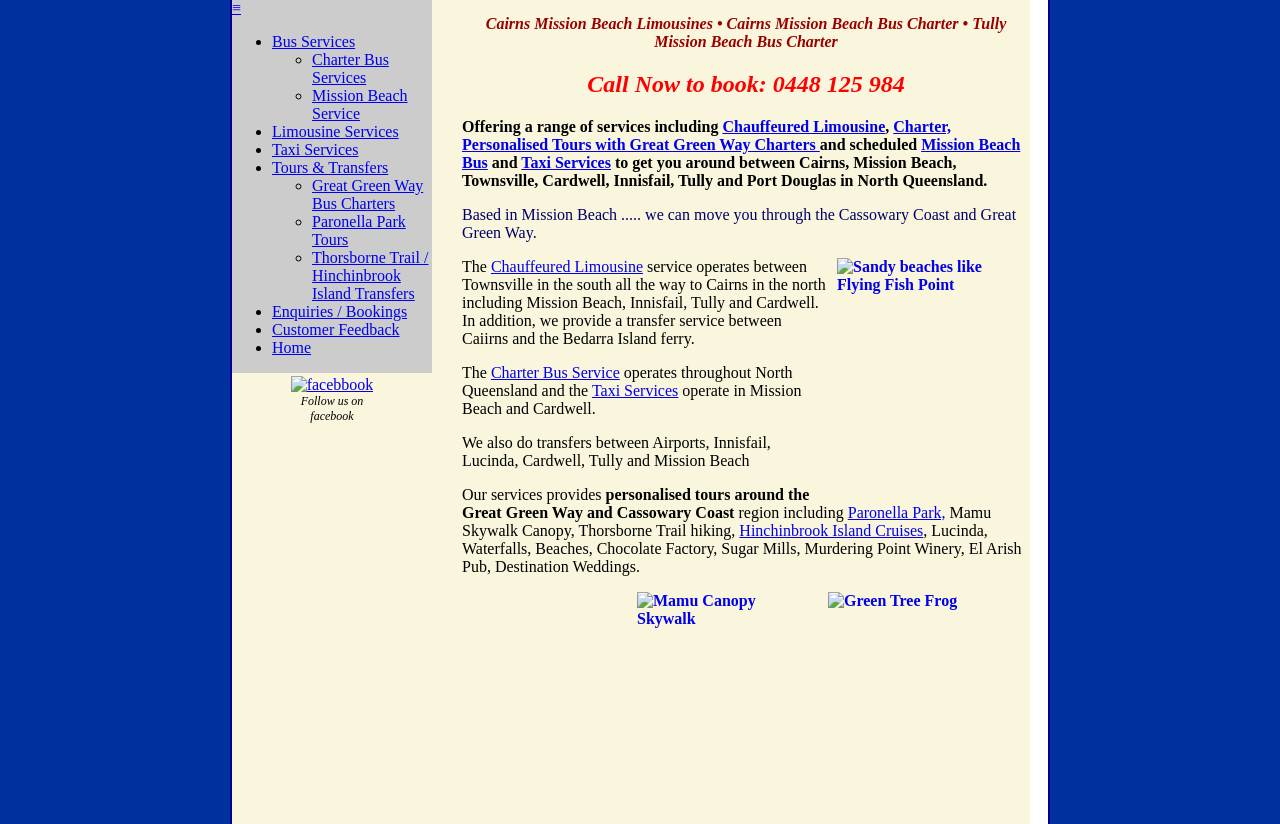Please specify the bounding box coordinates of the clickable region to carry out the following instruction: "Book Mission Beach Bus". The coordinates should be four float numbers between 0 and 1, in the format [left, top, right, bottom].

[0.361, 0.165, 0.797, 0.207]